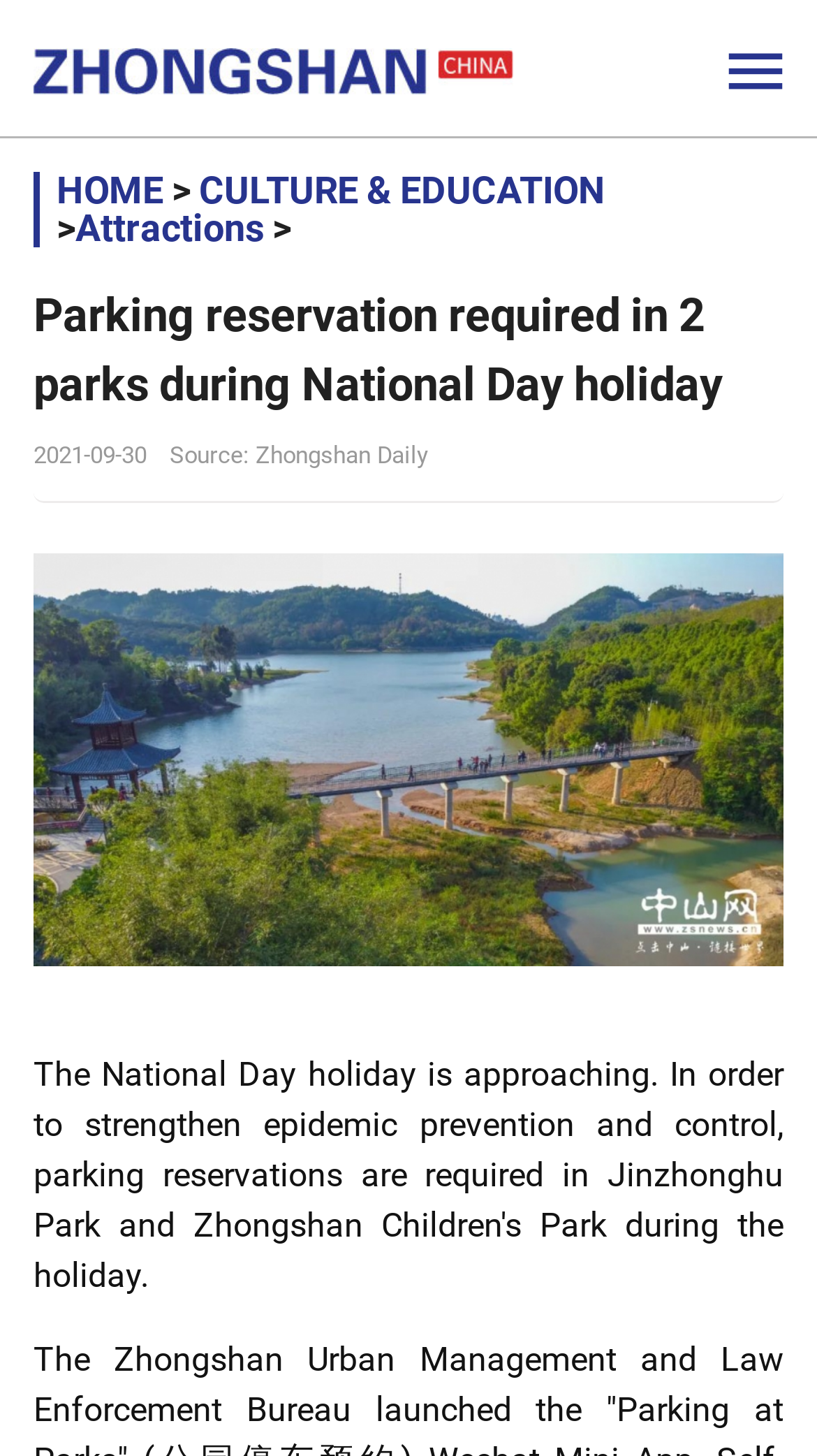Respond with a single word or phrase for the following question: 
What is the source of the news?

Zhongshan Daily